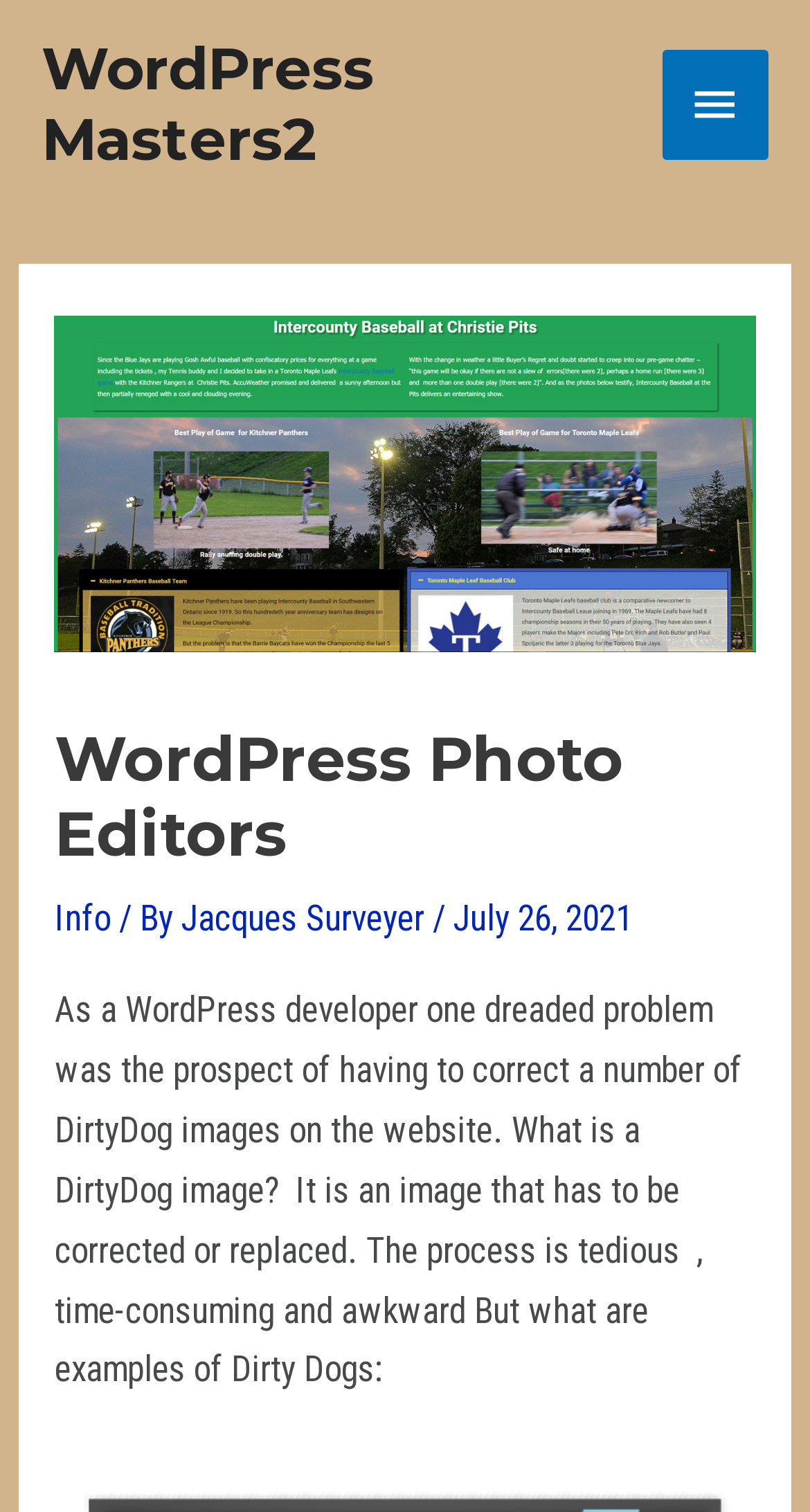Answer the following in one word or a short phrase: 
Is the main menu expanded?

False